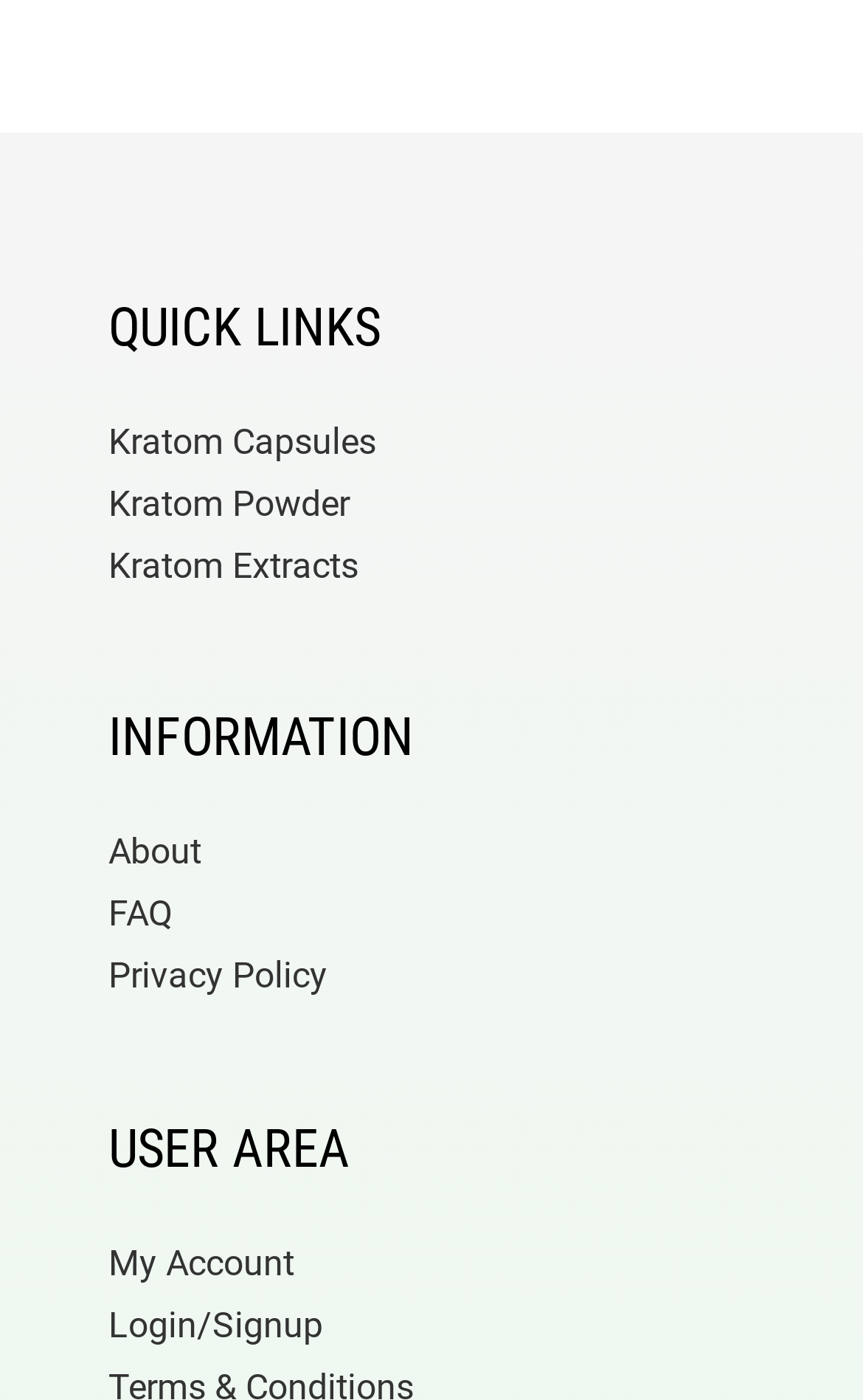Using the description "About", predict the bounding box of the relevant HTML element.

[0.126, 0.593, 0.874, 0.622]